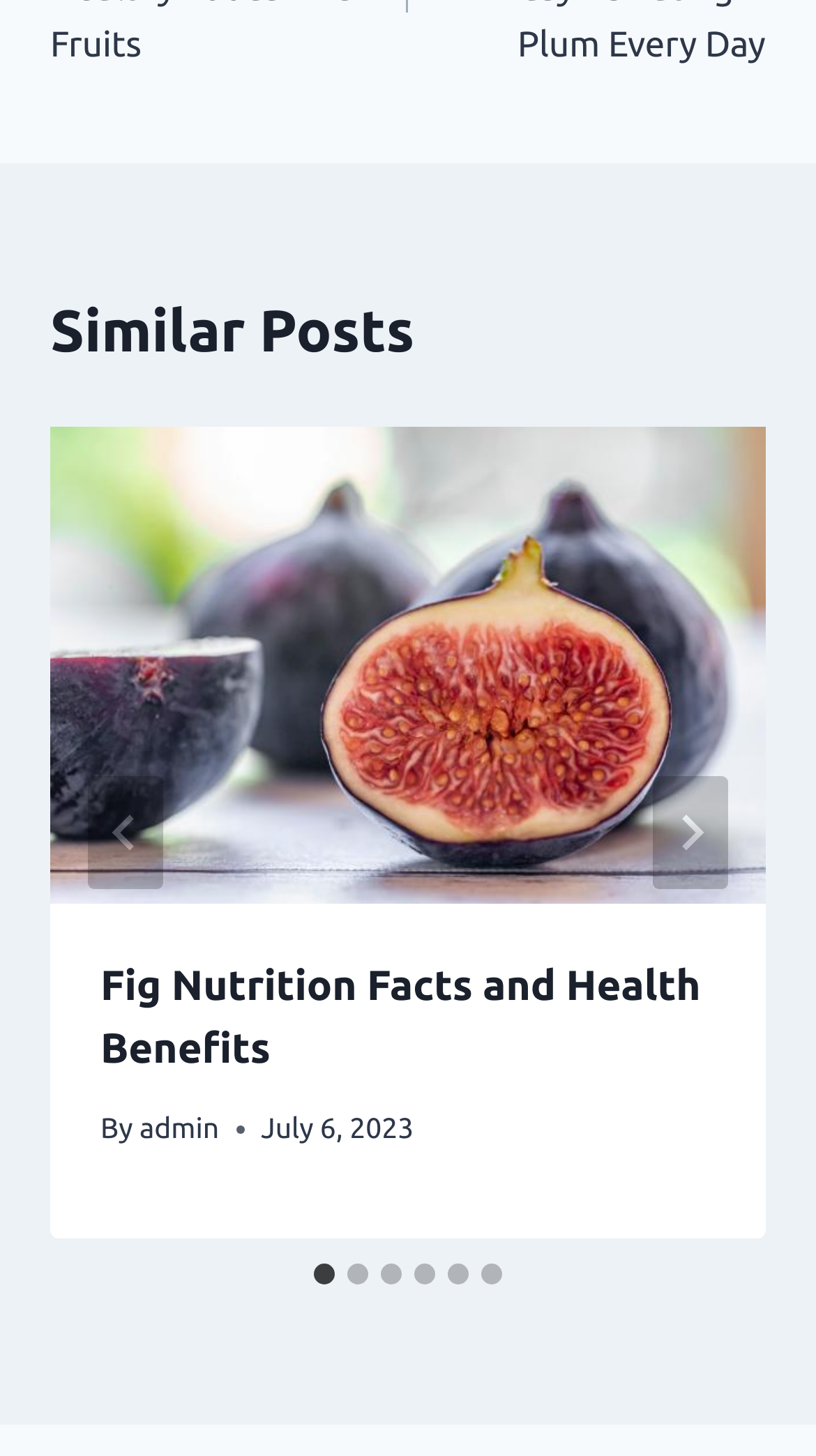Given the description: "aria-label="Go to slide 2"", determine the bounding box coordinates of the UI element. The coordinates should be formatted as four float numbers between 0 and 1, [left, top, right, bottom].

[0.426, 0.868, 0.451, 0.882]